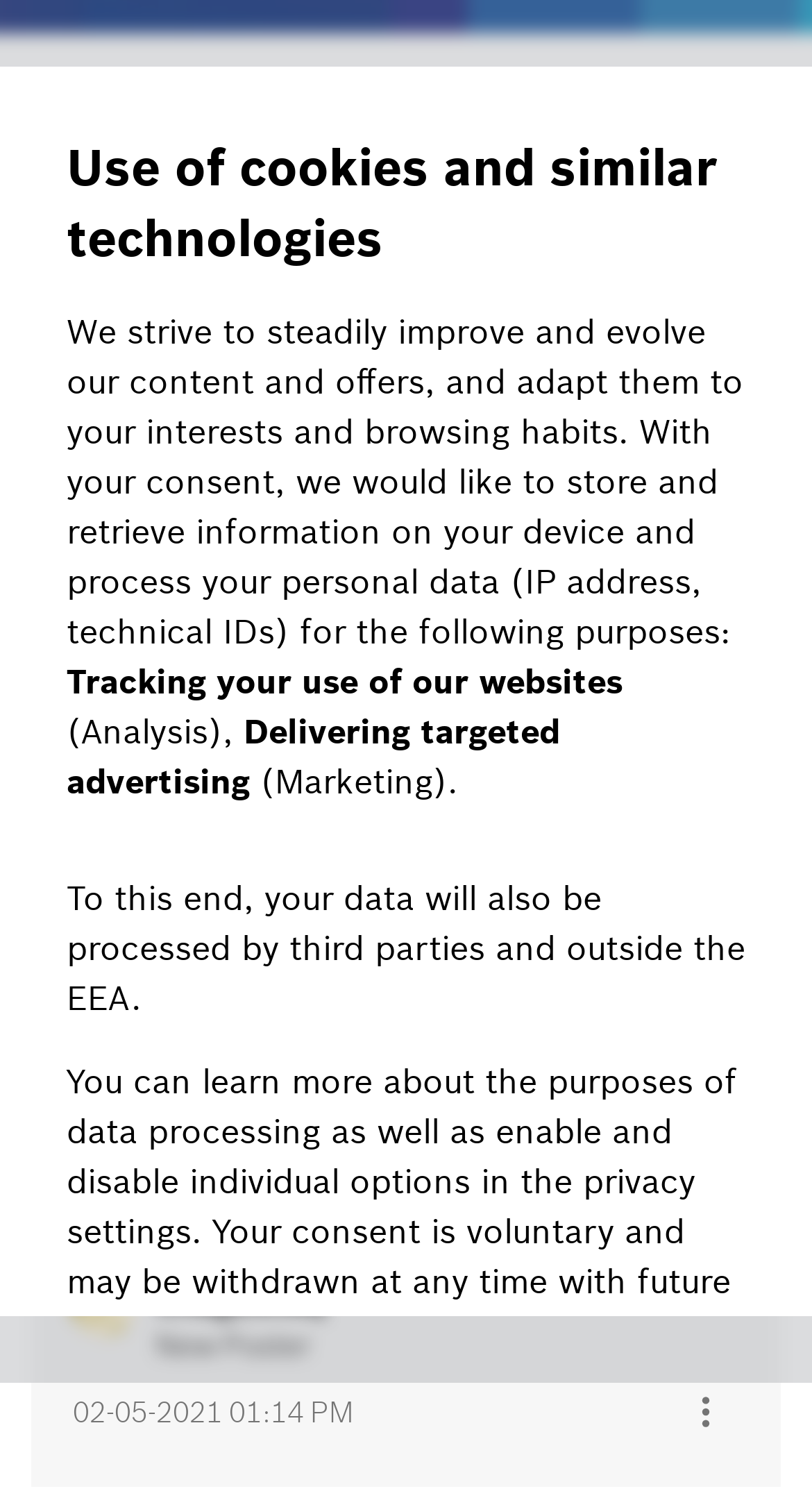Could you highlight the region that needs to be clicked to execute the instruction: "Click the submit search button"?

[0.905, 0.148, 0.962, 0.2]